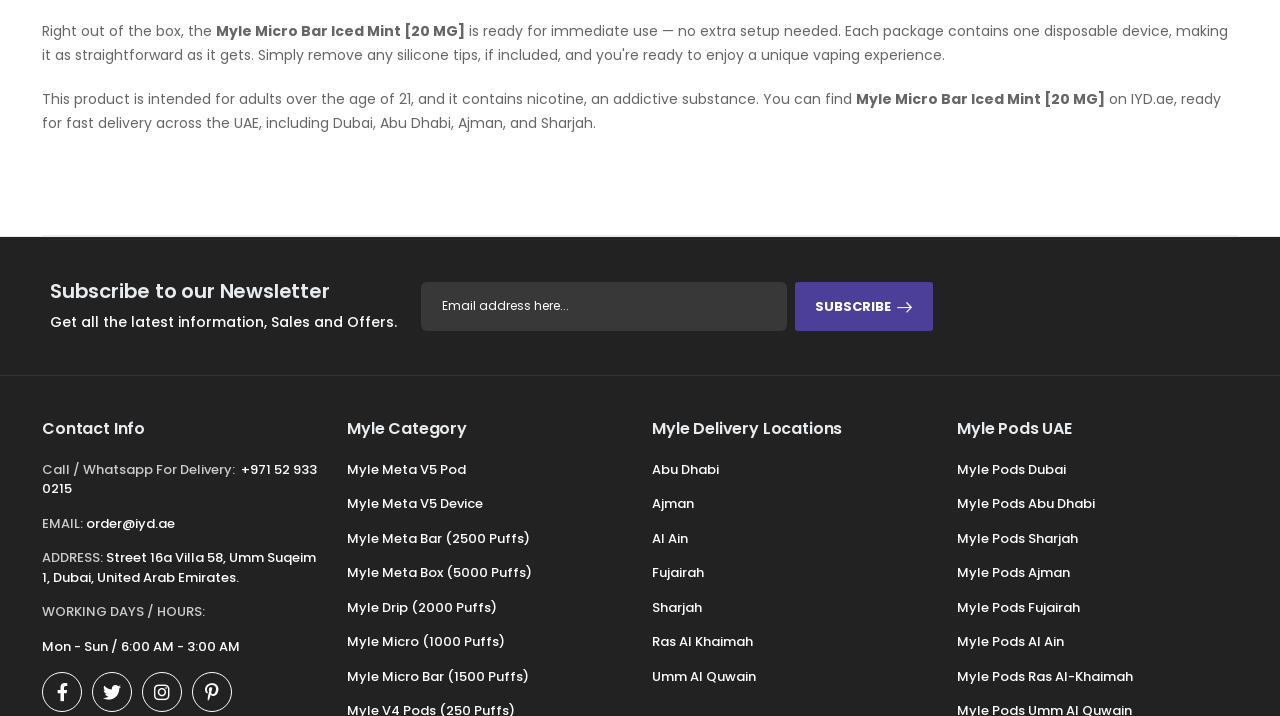Determine the bounding box coordinates of the target area to click to execute the following instruction: "Call or whatsapp for delivery."

[0.033, 0.642, 0.248, 0.696]